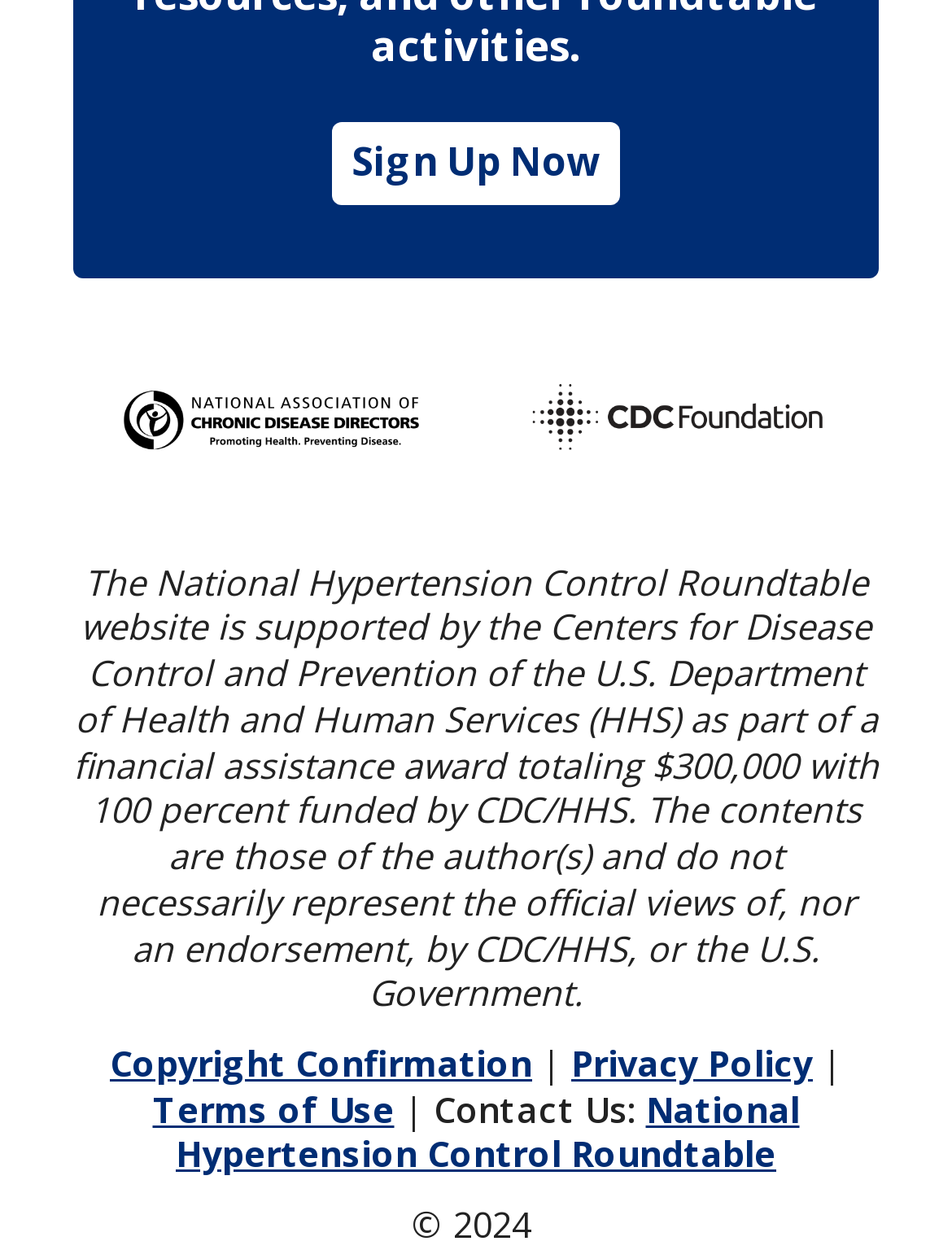What is the purpose of the financial assistance award mentioned on the webpage?
Refer to the image and respond with a one-word or short-phrase answer.

Support the National Hypertension Control Roundtable website